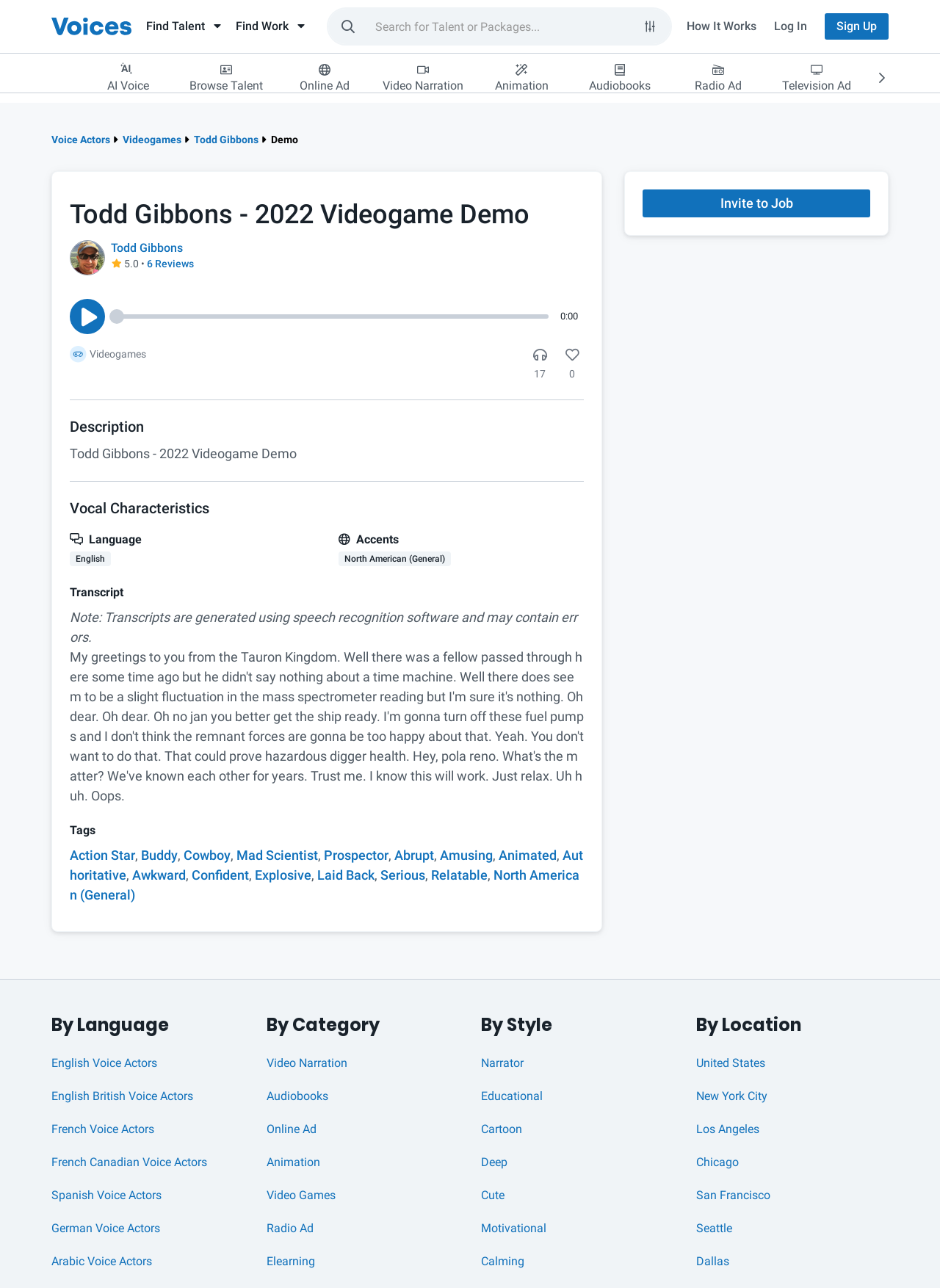Specify the bounding box coordinates of the region I need to click to perform the following instruction: "Click on the 'Action Star' tag". The coordinates must be four float numbers in the range of 0 to 1, i.e., [left, top, right, bottom].

[0.074, 0.658, 0.144, 0.67]